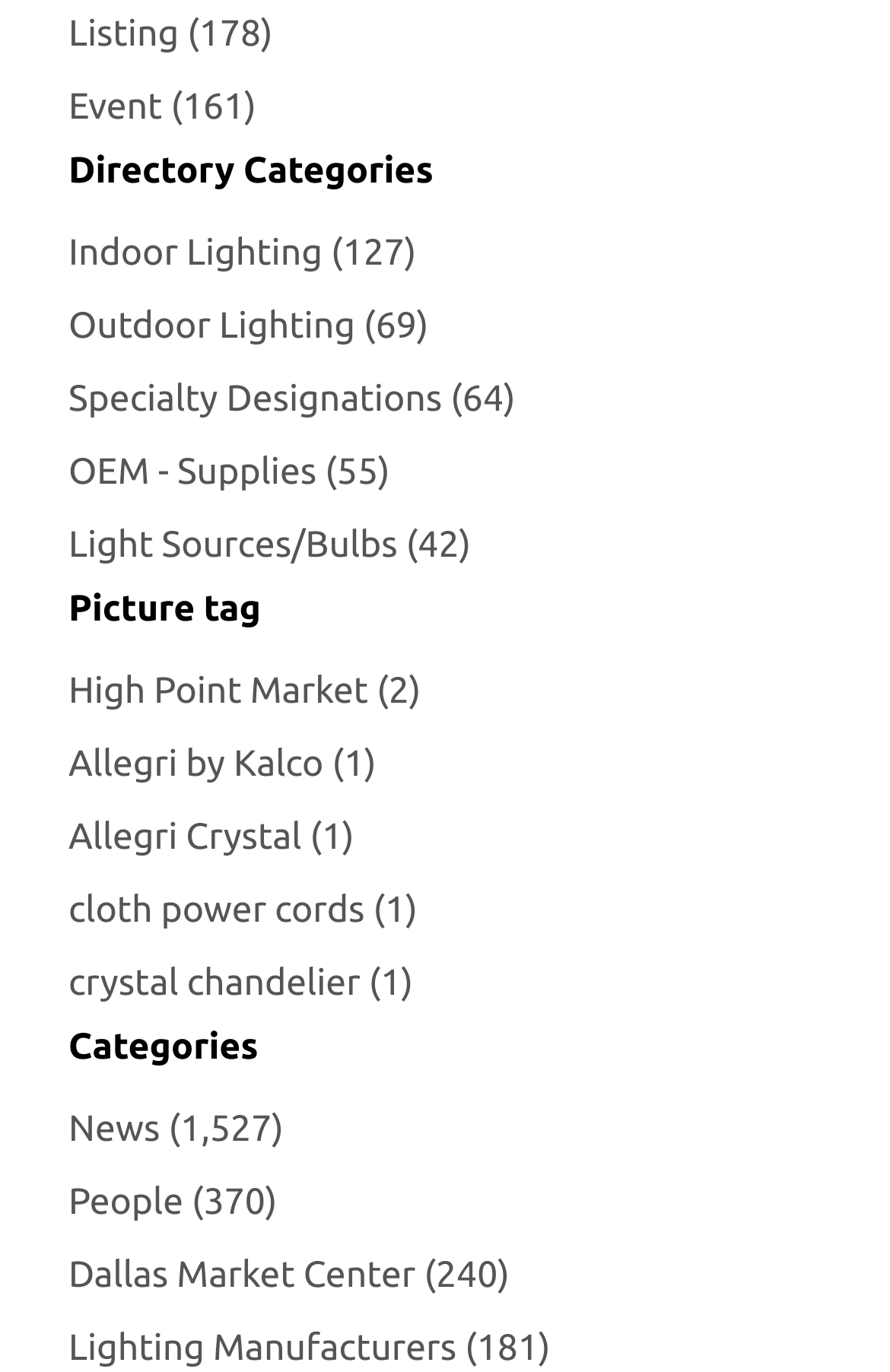From the screenshot, find the bounding box of the UI element matching this description: "Allegri Crystal (1)". Supply the bounding box coordinates in the form [left, top, right, bottom], each a float between 0 and 1.

[0.077, 0.588, 0.398, 0.634]